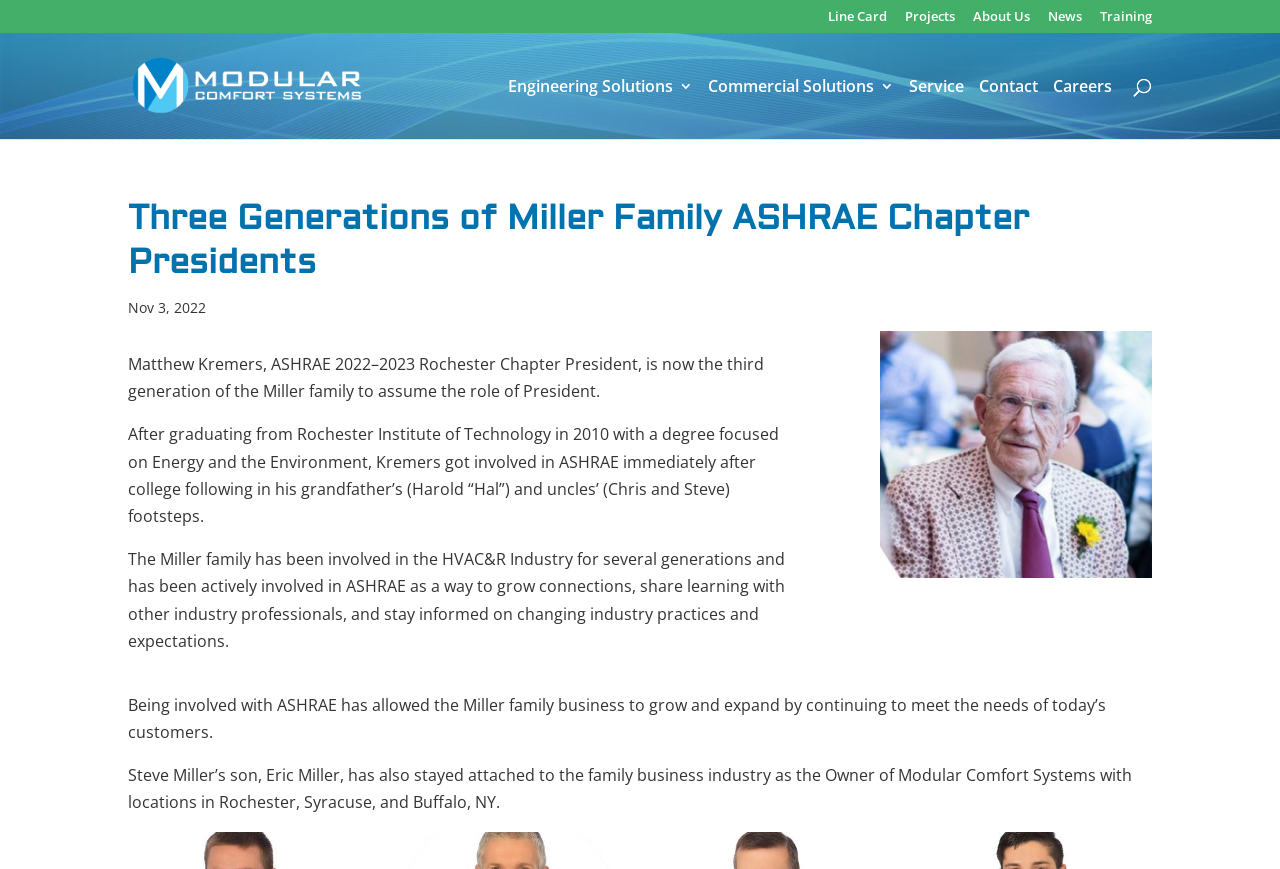Determine the bounding box coordinates for the HTML element mentioned in the following description: "Talk the Walk". The coordinates should be a list of four floats ranging from 0 to 1, represented as [left, top, right, bottom].

None